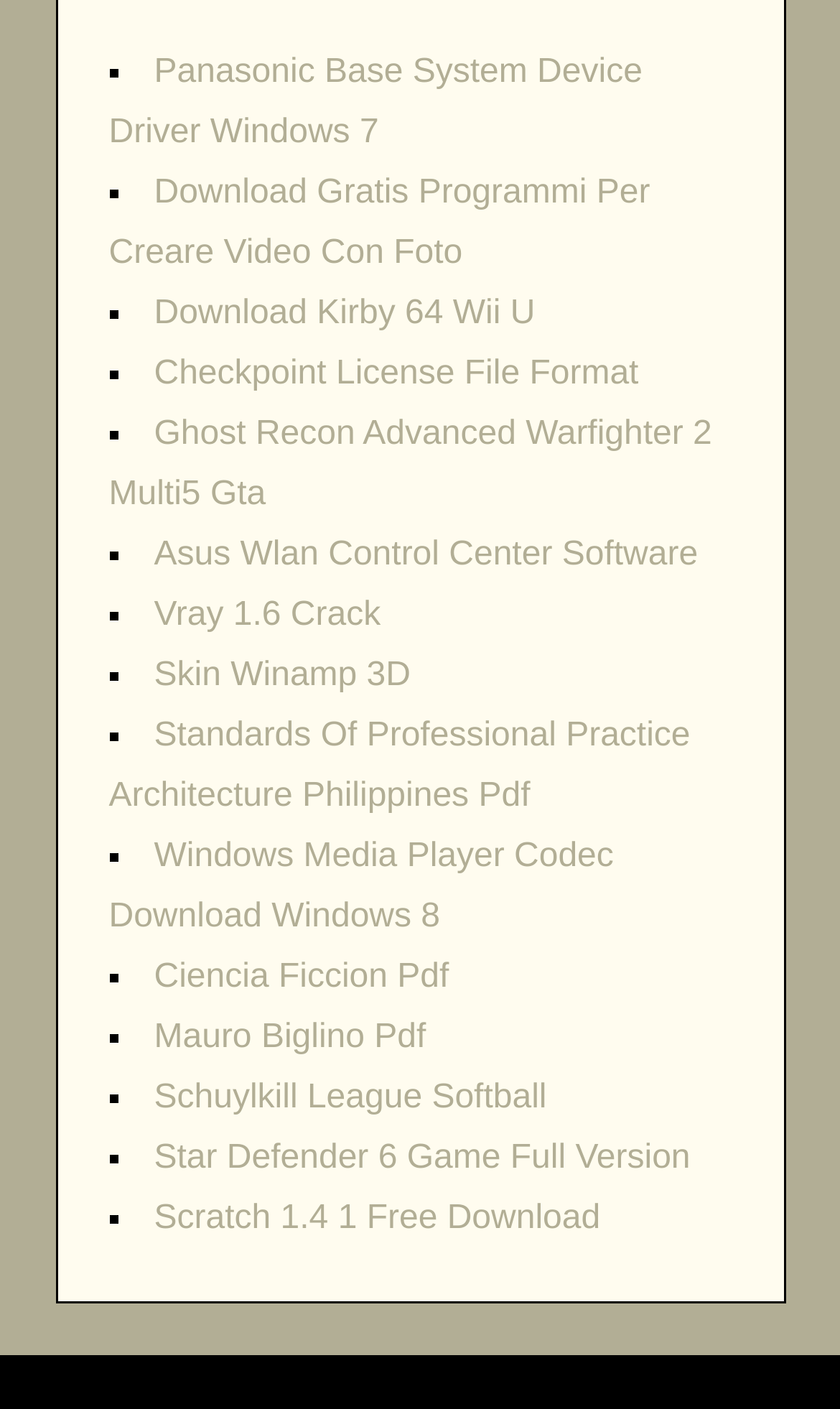Locate the bounding box coordinates of the clickable element to fulfill the following instruction: "Download Panasonic Base System Device Driver Windows 7". Provide the coordinates as four float numbers between 0 and 1 in the format [left, top, right, bottom].

[0.129, 0.038, 0.765, 0.107]